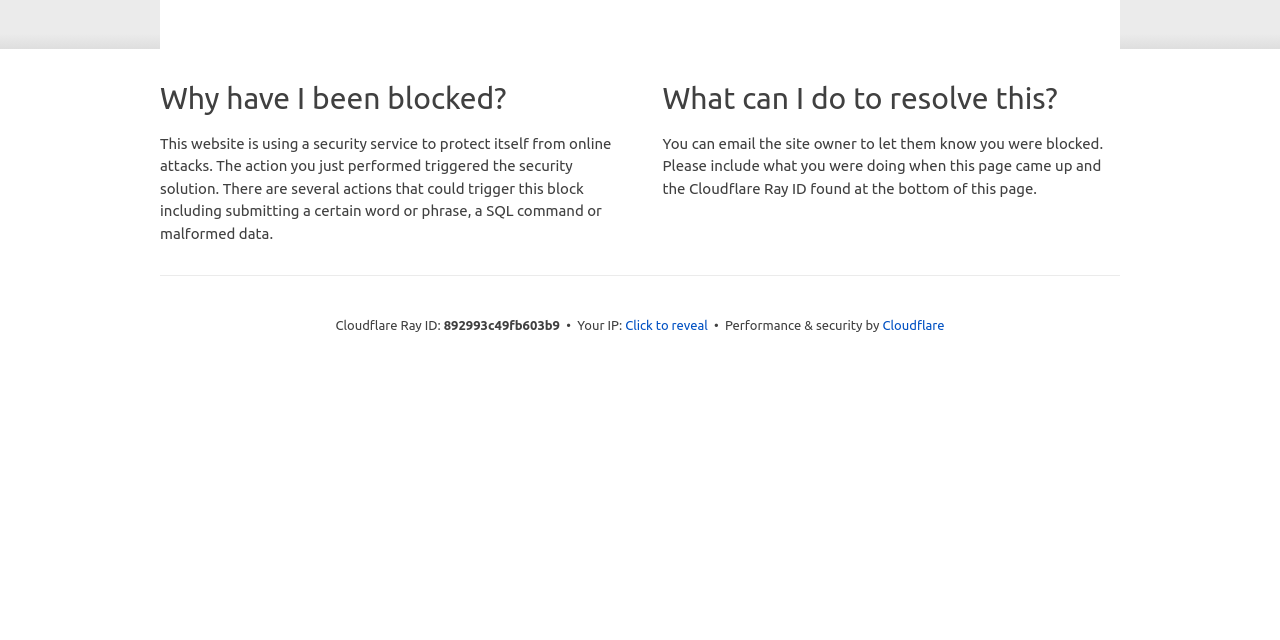Bounding box coordinates should be in the format (top-left x, top-left y, bottom-right x, bottom-right y) and all values should be floating point numbers between 0 and 1. Determine the bounding box coordinate for the UI element described as: About Us

None